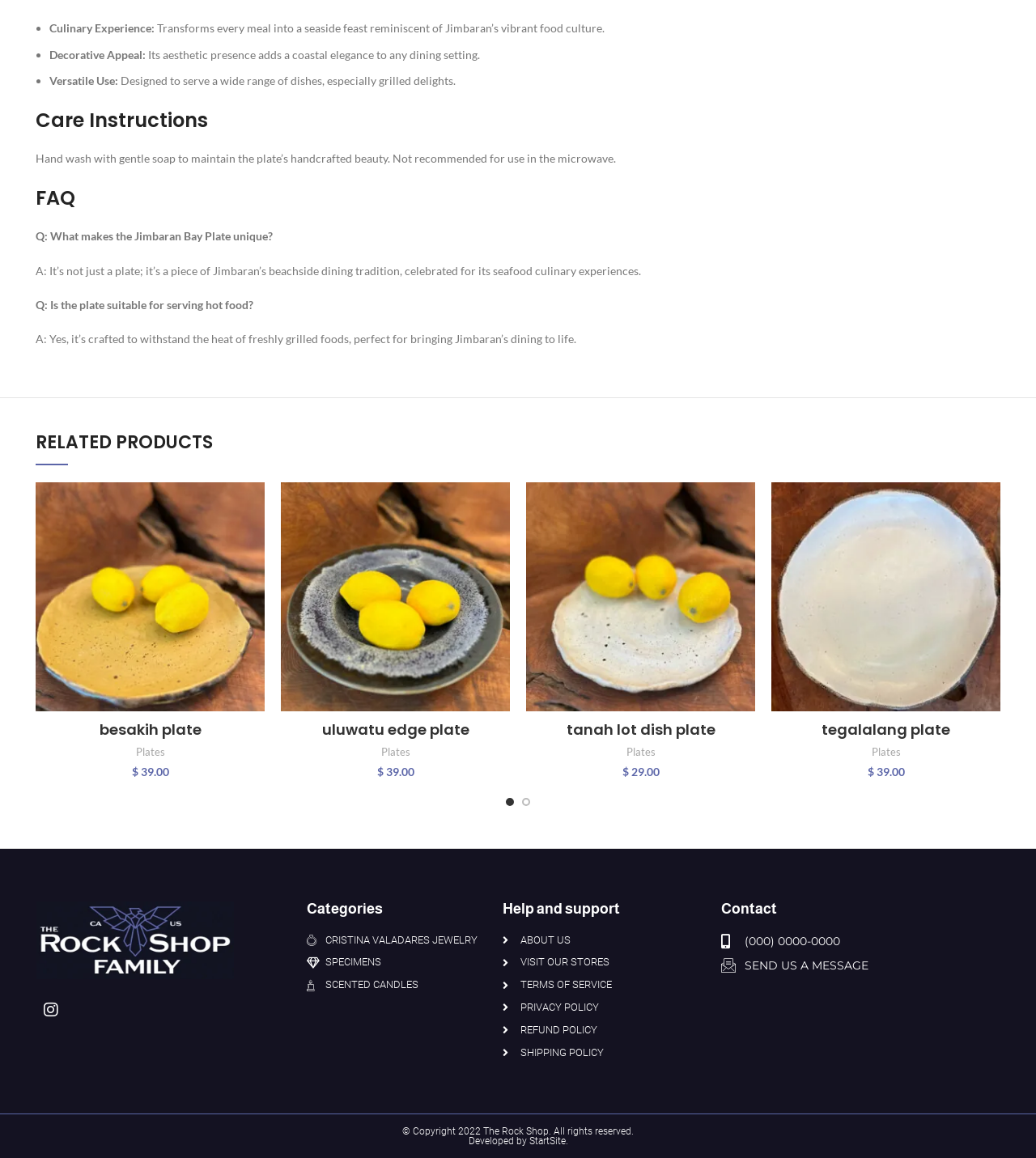Determine the bounding box coordinates of the target area to click to execute the following instruction: "Call the customer service at (000) 0000-0000."

[0.719, 0.806, 0.811, 0.819]